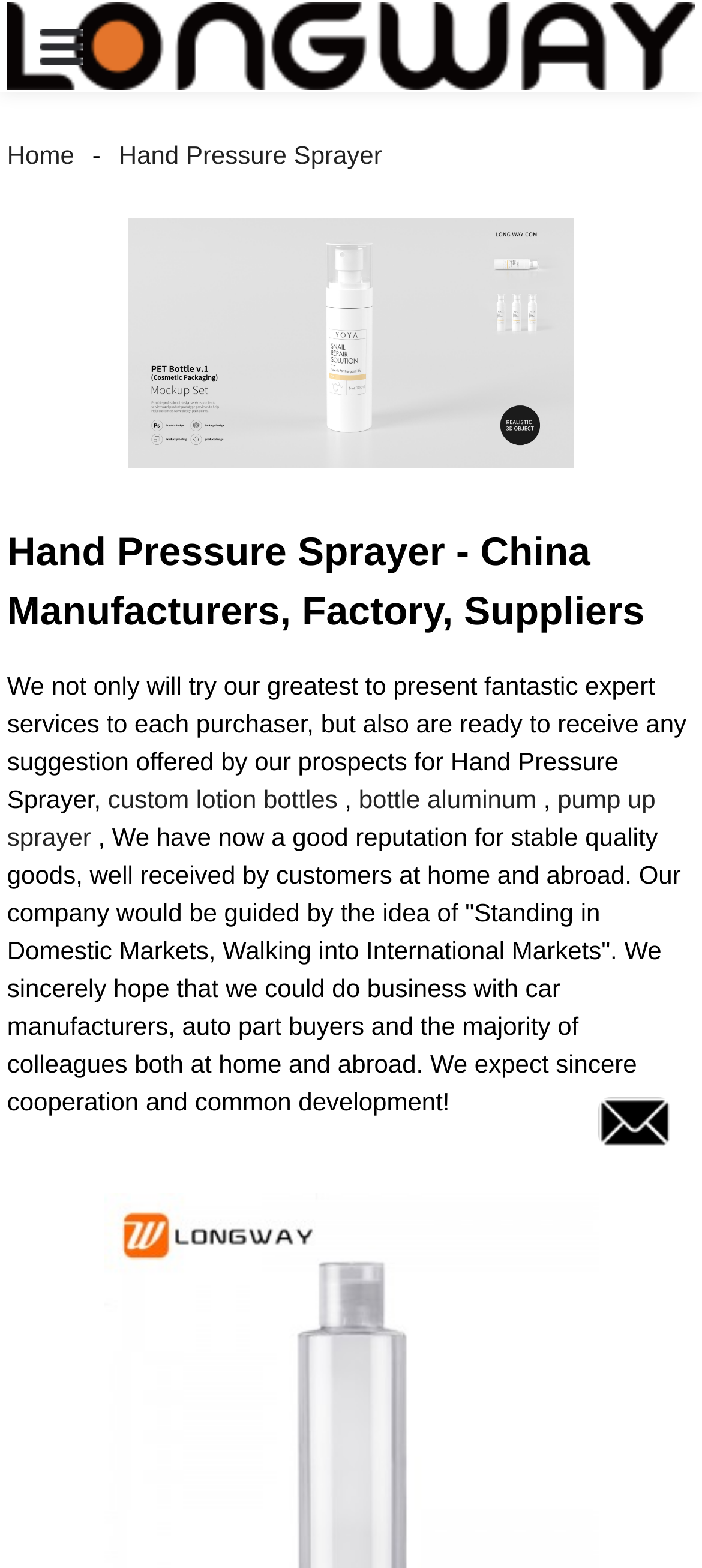Provide a thorough description of the webpage you see.

The webpage is about Hand Pressure Sprayer manufacturers, factory, and suppliers from China. At the top left corner, there is a logo of Longway Packaging. Next to the logo, there is a button and a link to the "Home" page. Below the logo, there is a navigation menu with links to "Hand Pressure Sprayer" and other pages.

On the top right corner, there is a link to an unknown page. Below it, there is a banner with an image and a link to "Longway Packaging banner01". The banner spans almost the entire width of the page.

In the main content area, there is a heading that reads "Hand Pressure Sprayer - China Manufacturers, Factory, Suppliers". Below the heading, there is a paragraph of text that describes the company's services and willingness to receive customer suggestions.

Underneath the paragraph, there are three links to related products: "custom lotion bottles", "bottle aluminum", and "pump up sprayer". These links are arranged horizontally and take up about half of the page width.

Below the links, there is another paragraph of text that describes the company's reputation, business philosophy, and goals. This paragraph is quite long and takes up about a quarter of the page height.

There are also two carousel navigation buttons, "Previous item in carousel" and "Next item in carousel", which are located near the top center of the page. However, the "Previous item" button is disabled.